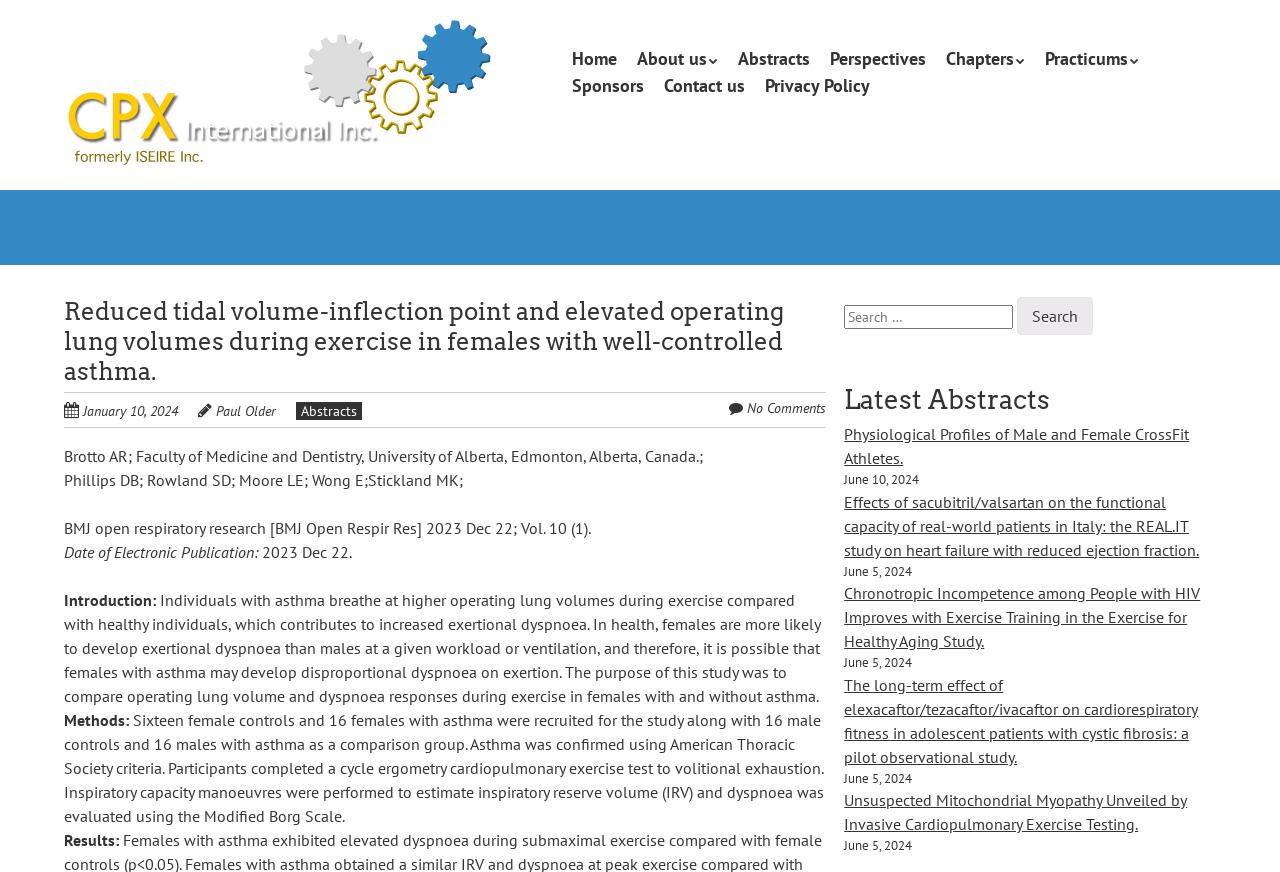Please identify the bounding box coordinates of the clickable element to fulfill the following instruction: "Search for abstracts". The coordinates should be four float numbers between 0 and 1, i.e., [left, top, right, bottom].

[0.66, 0.341, 0.95, 0.384]